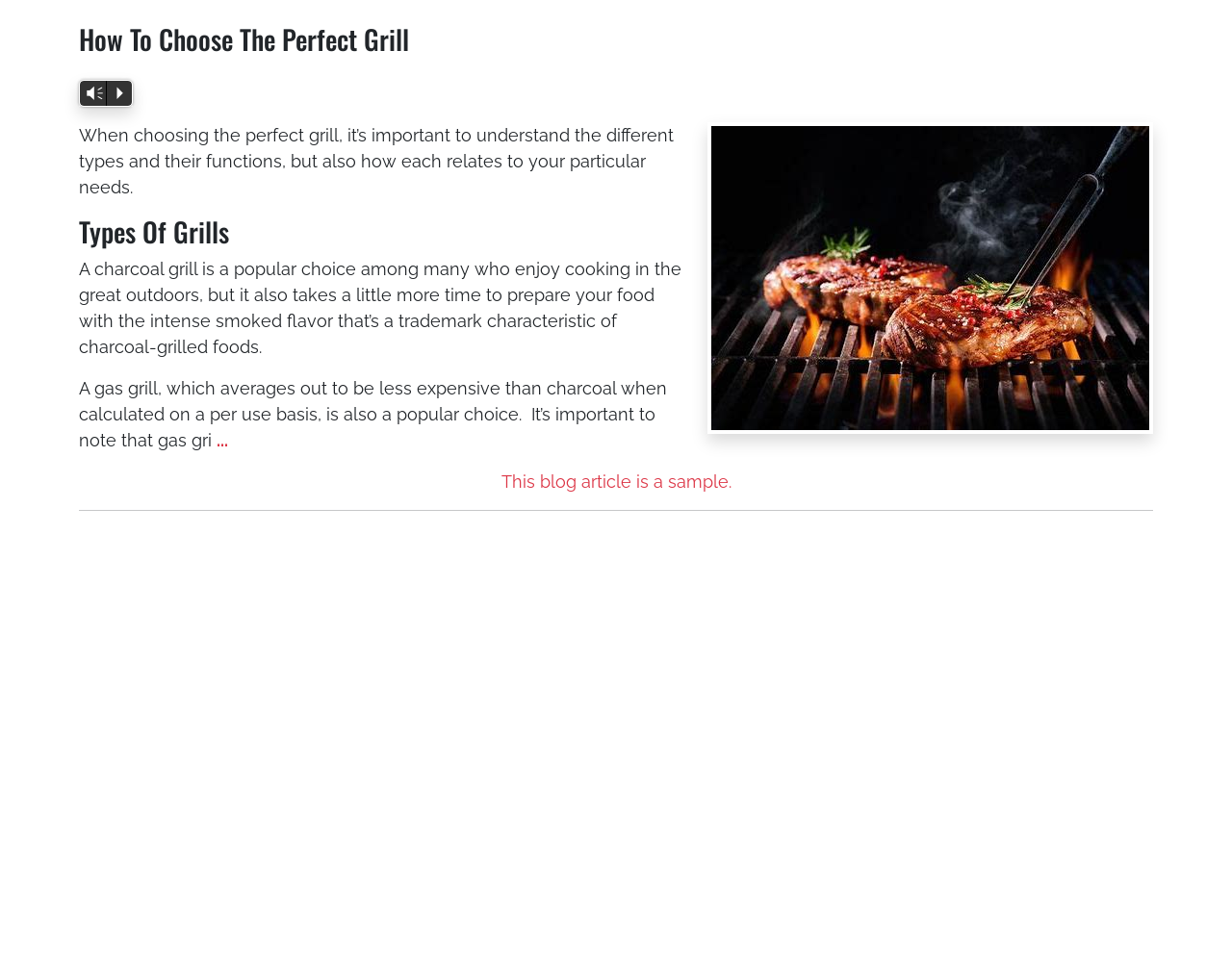Based on the image, give a detailed response to the question: What is the main topic of this webpage?

Based on the heading 'How To Choose The Perfect Grill' and the content of the webpage, it is clear that the main topic of this webpage is grills and how to choose the perfect one.